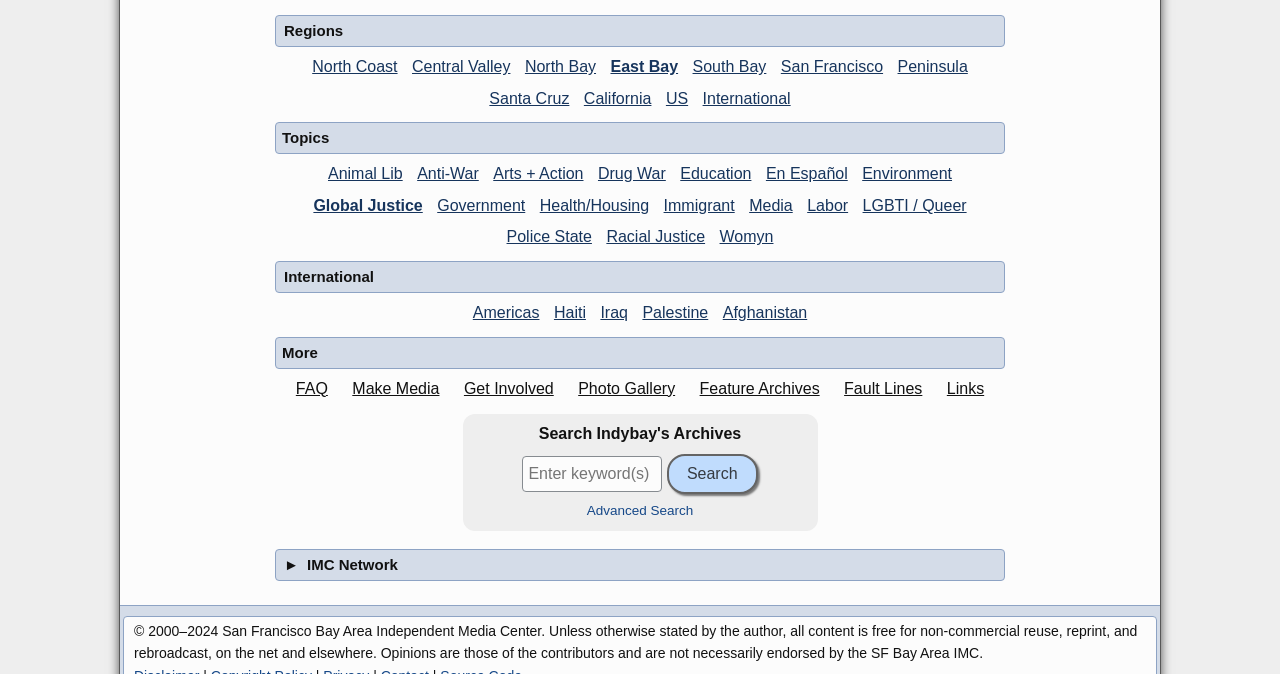Please give a one-word or short phrase response to the following question: 
What is the copyright year range?

2000-2024